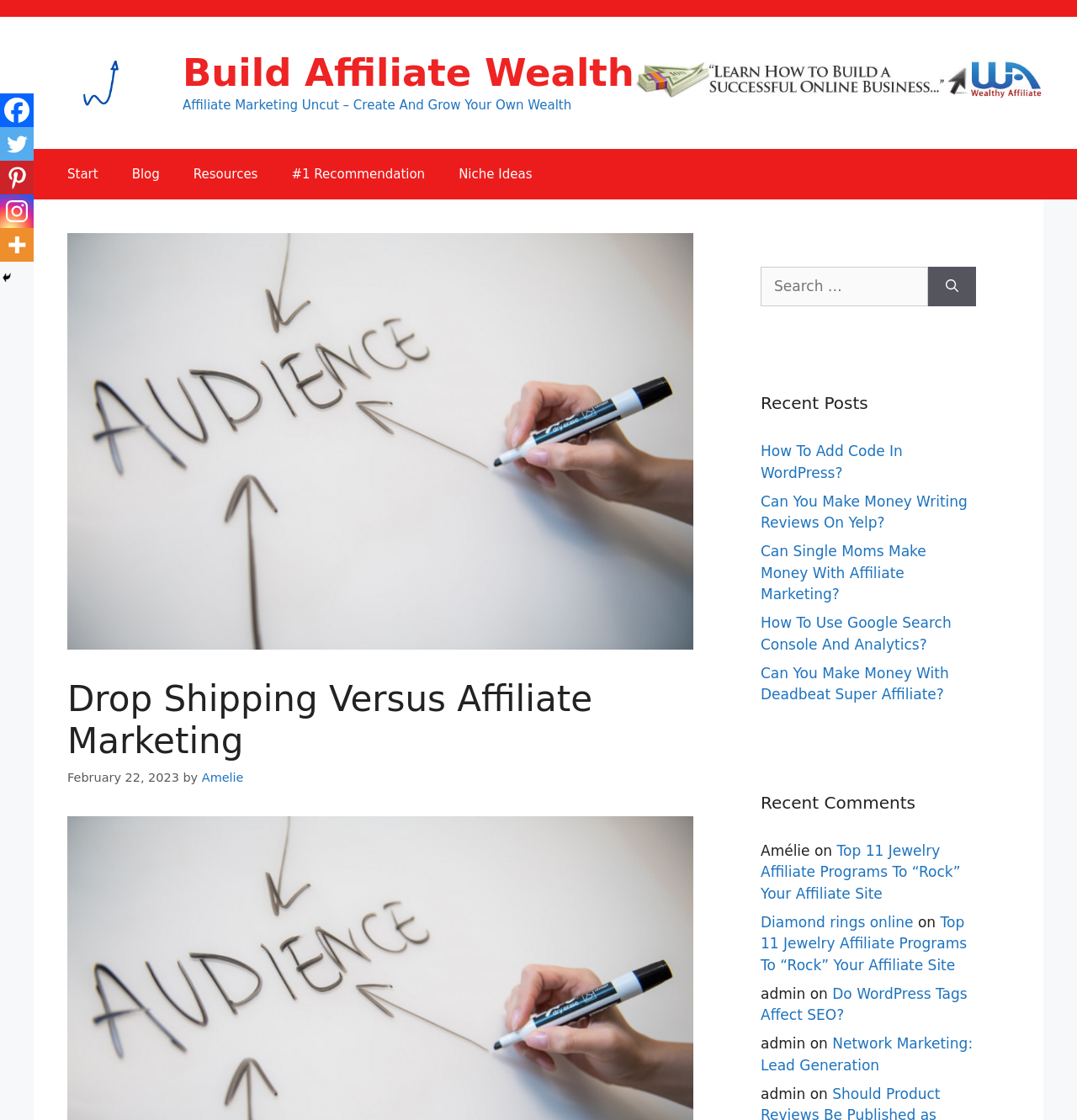Identify the bounding box coordinates of the element to click to follow this instruction: 'Click the 'Start' button'. Ensure the coordinates are four float values between 0 and 1, provided as [left, top, right, bottom].

[0.047, 0.133, 0.107, 0.178]